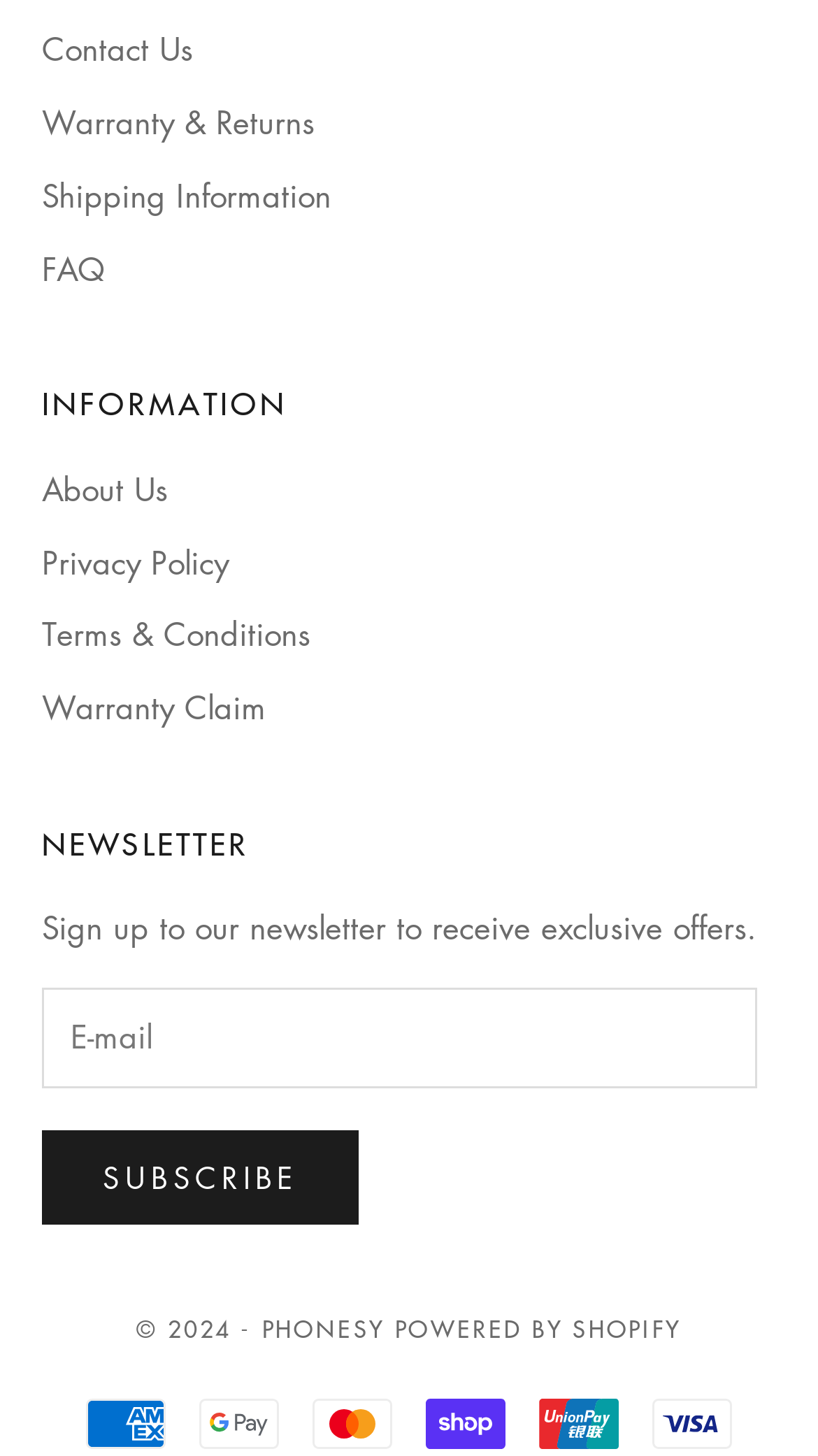How many payment methods are shown at the bottom of the page?
Based on the visual details in the image, please answer the question thoroughly.

At the bottom of the page, I found images of different payment methods, including American Express, Google Pay, Mastercard, Shop Pay, Union Pay, and Visa. Therefore, there are 6 payment methods shown.